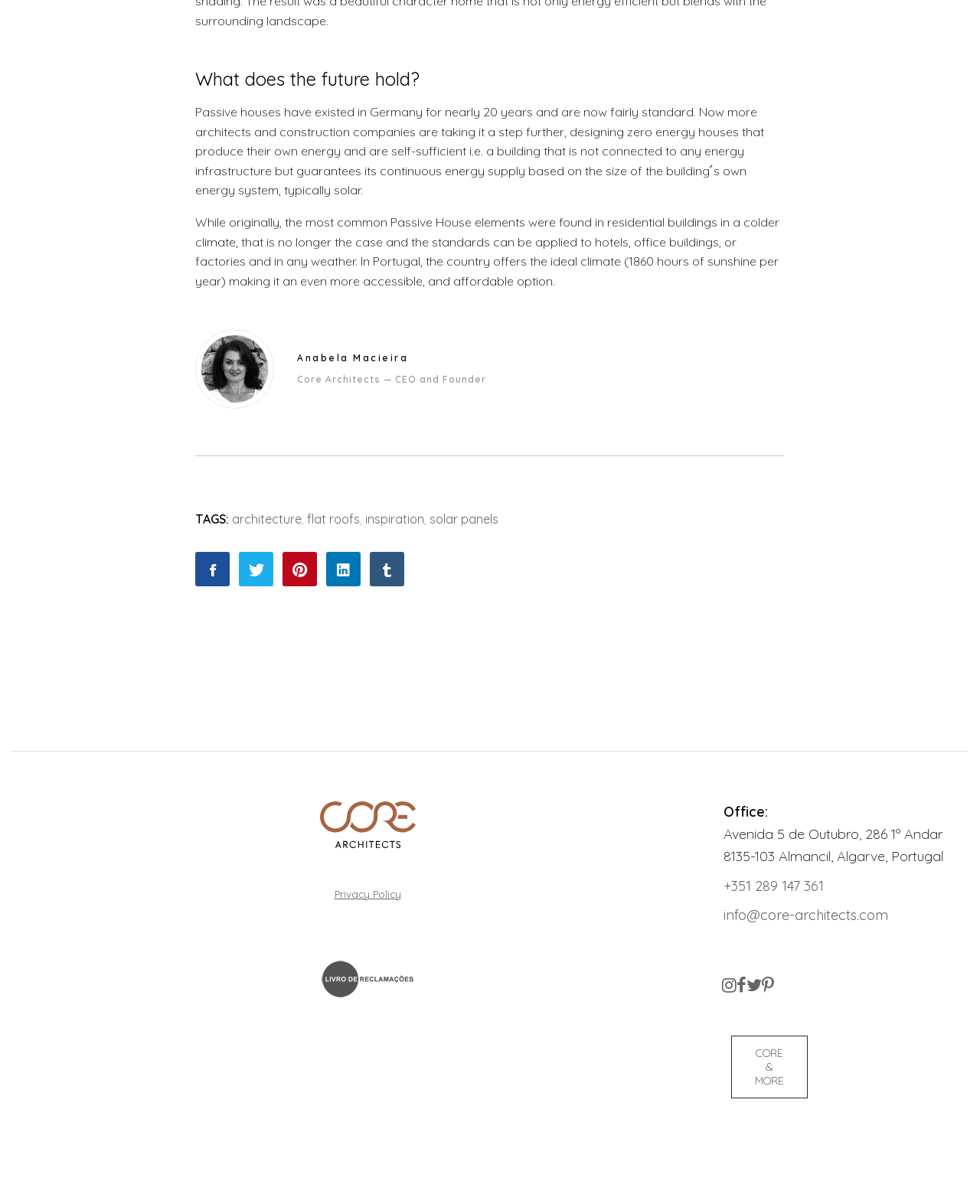What is the name of the company mentioned in the article?
Please provide a detailed and thorough answer to the question.

The name of the company can be found in the footer section, where the logo and contact information are provided, and also in the heading 'Core Architects — CEO and Founder'.